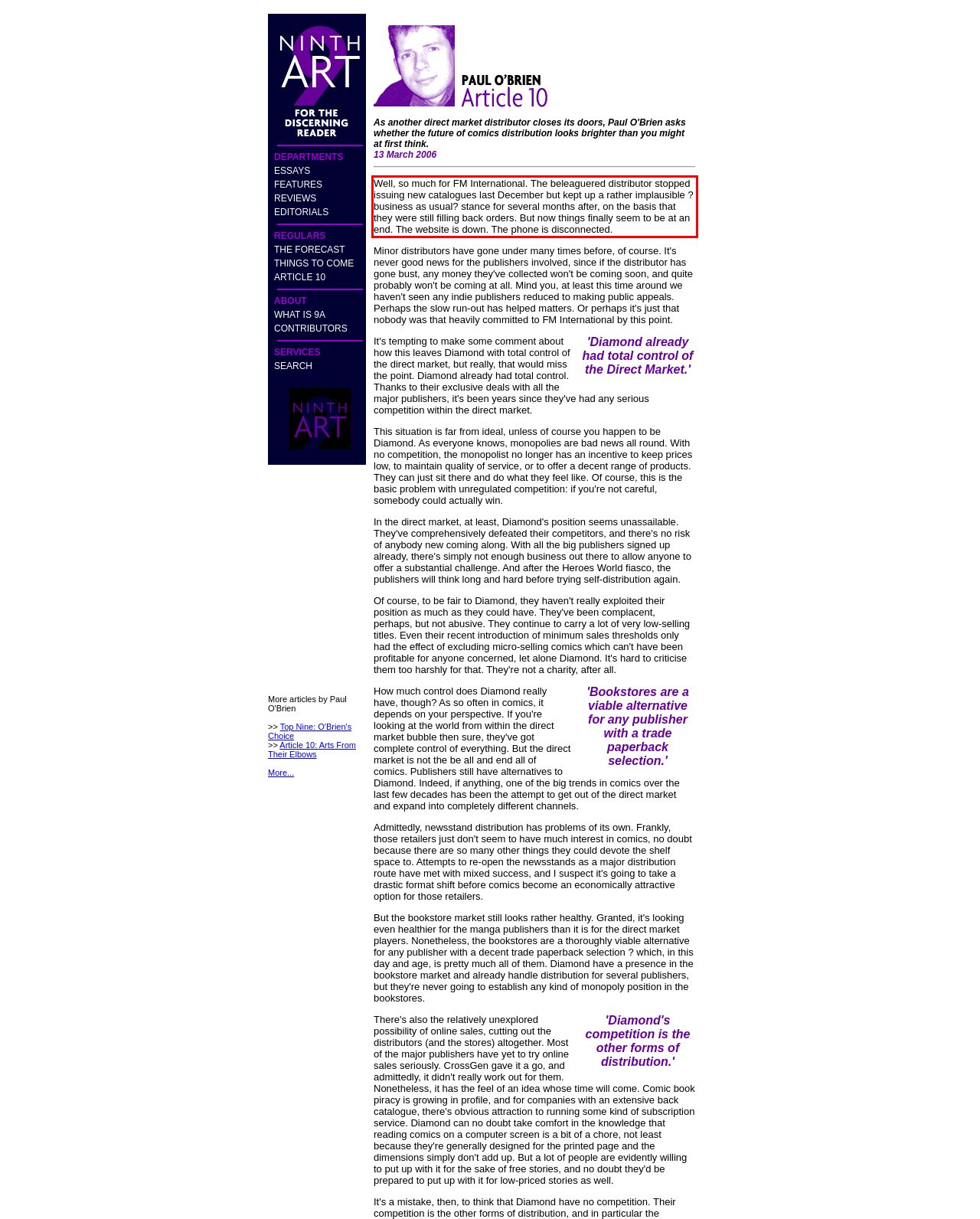Identify the red bounding box in the webpage screenshot and perform OCR to generate the text content enclosed.

Well, so much for FM International. The beleaguered distributor stopped issuing new catalogues last December but kept up a rather implausible ?business as usual? stance for several months after, on the basis that they were still filling back orders. But now things finally seem to be at an end. The website is down. The phone is disconnected.